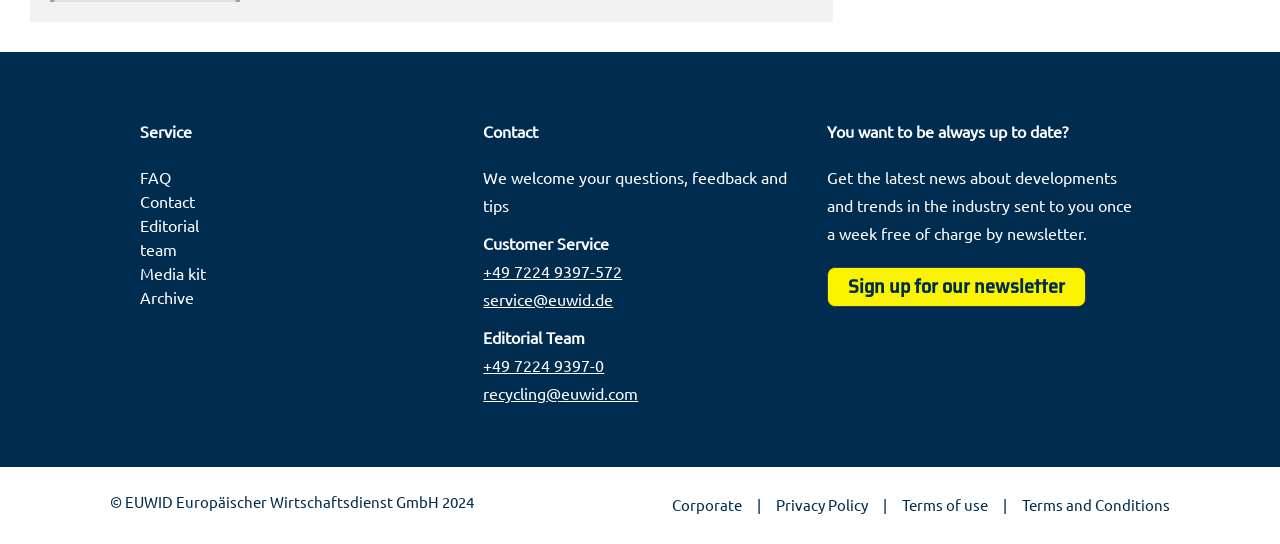Identify the bounding box coordinates for the UI element described as follows: Sign up for our newsletter. Use the format (top-left x, top-left y, bottom-right x, bottom-right y) and ensure all values are floating point numbers between 0 and 1.

[0.646, 0.49, 0.848, 0.564]